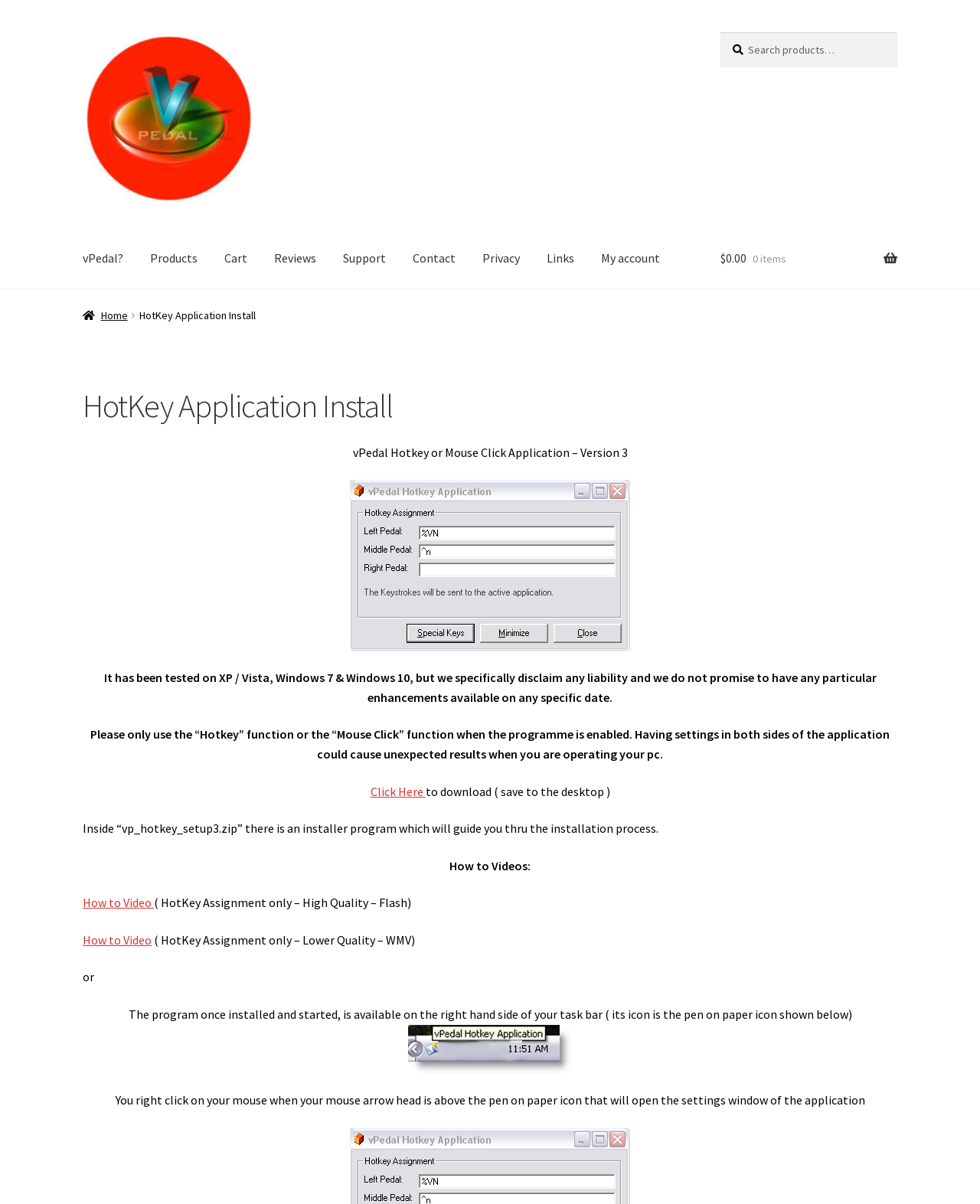Find the bounding box coordinates of the element to click in order to complete the given instruction: "Search for something."

[0.735, 0.027, 0.916, 0.056]